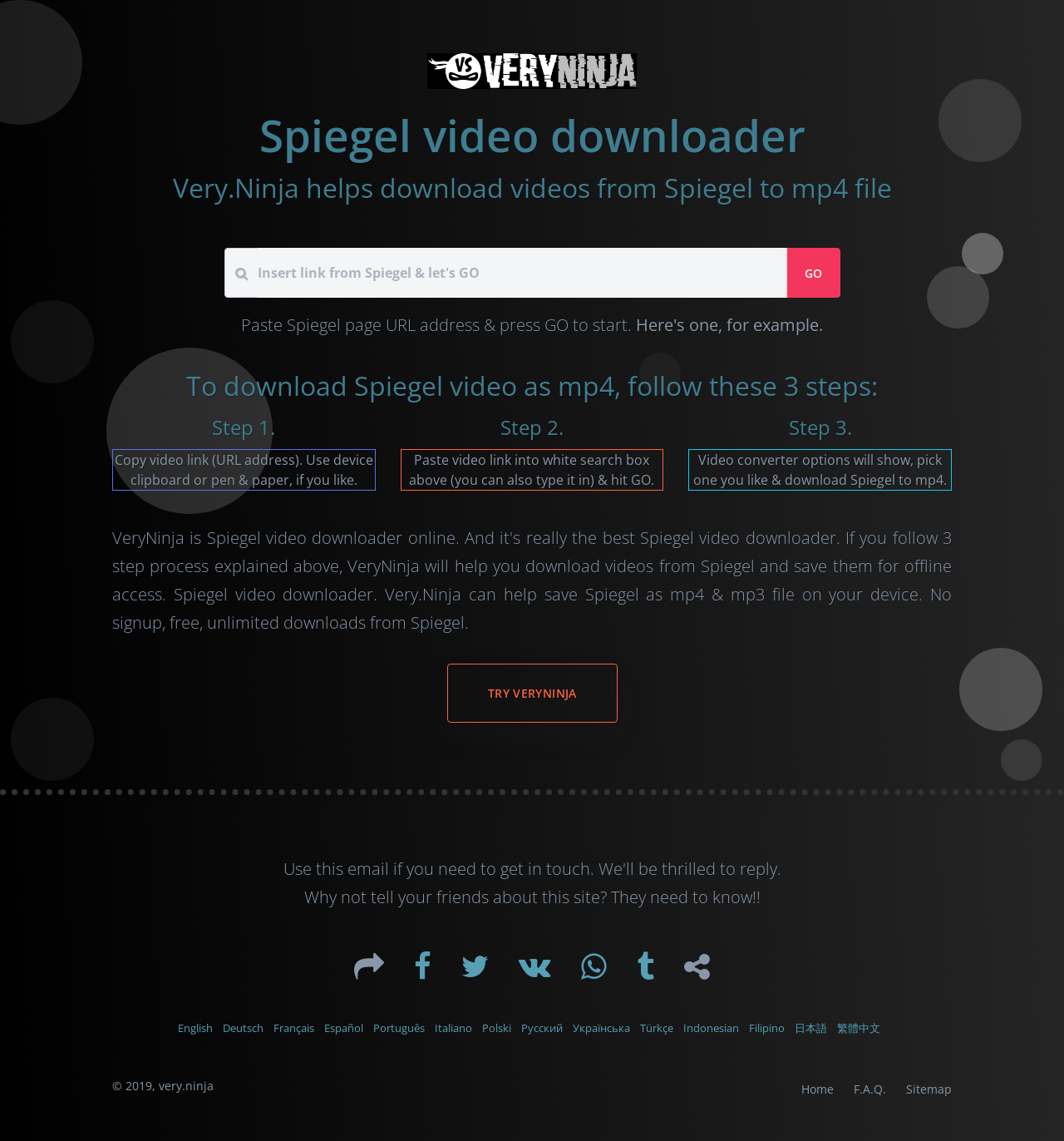What is the first step to download a Spiegel video? Based on the screenshot, please respond with a single word or phrase.

Copy video link